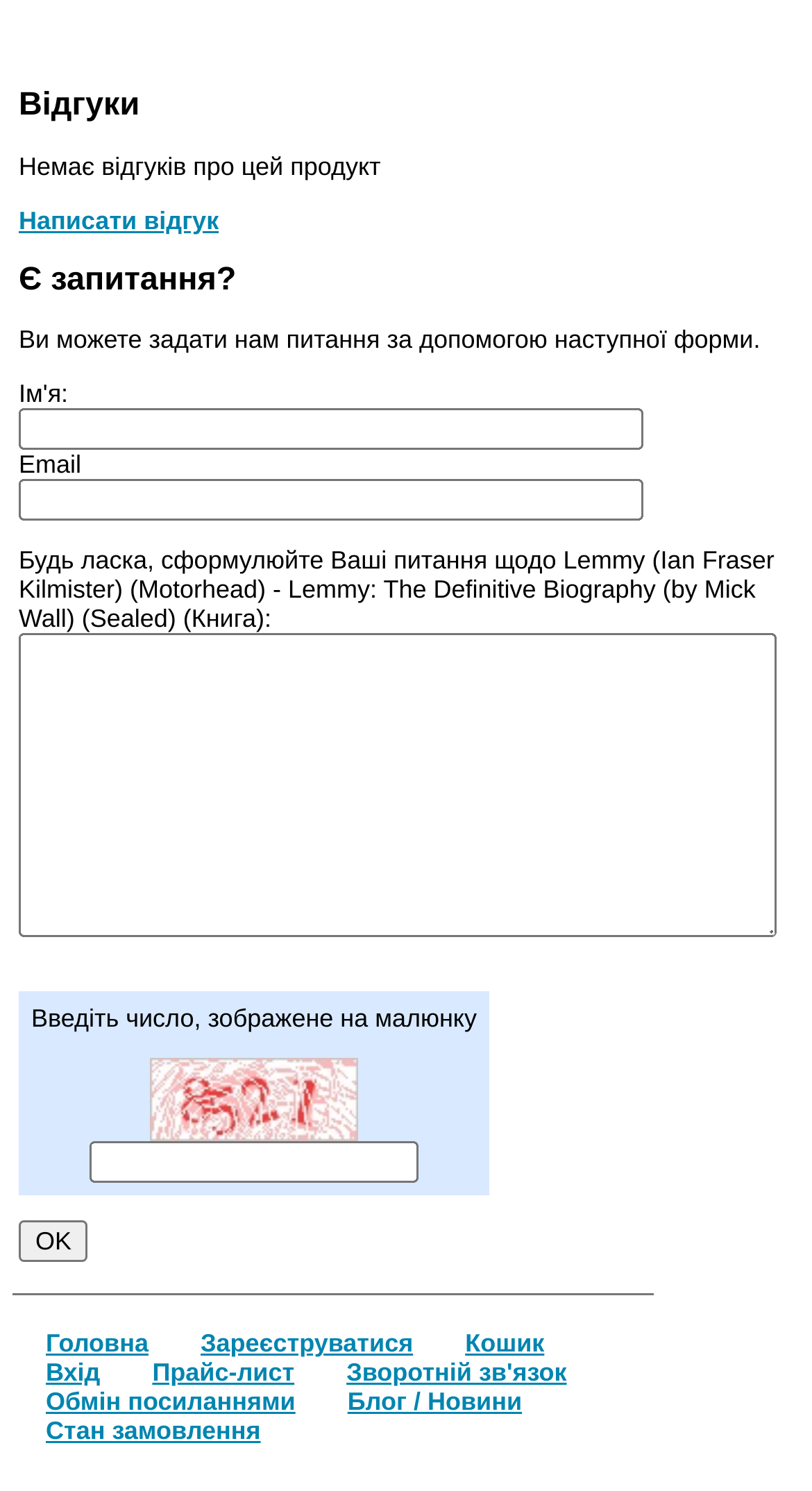Can you give a detailed response to the following question using the information from the image? How many links are present in the footer section of the webpage?

The footer section of the webpage contains 8 links, namely 'Головна', 'Зареєструватися', 'Кошик', 'Вхід', 'Прайс-лист', 'Зворотній зв'язок', 'Обмін посиланнями', and 'Блог / Новини'.